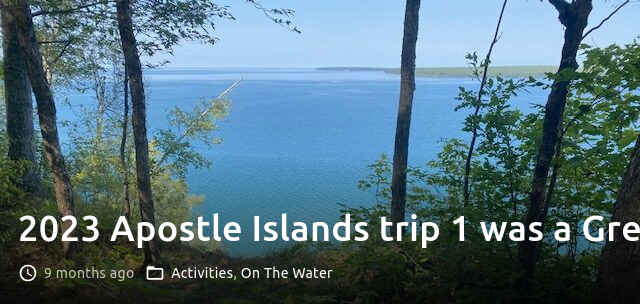Interpret the image and provide an in-depth description.

In this stunning image, we see a picturesque view from the Apostle Islands, captured during the first trip of 2023. The scene features a tranquil body of water, framed by lush greenery on either side, showcasing the natural beauty of the surrounding landscapes. This photo complements the article titled "2023 Apostle Islands trip 1 was a Great Success," which highlights a memorable kayaking adventure enjoyed by a group of fifteen paddlers. It reflects the serene atmosphere of the Apostle Islands National Lakeshore, inviting readers to connect with the peacefulness of the outdoor experience. The image is part of a post that provides insights into activities conducted on the water, and it was shared nine months ago to celebrate the success of the trip.